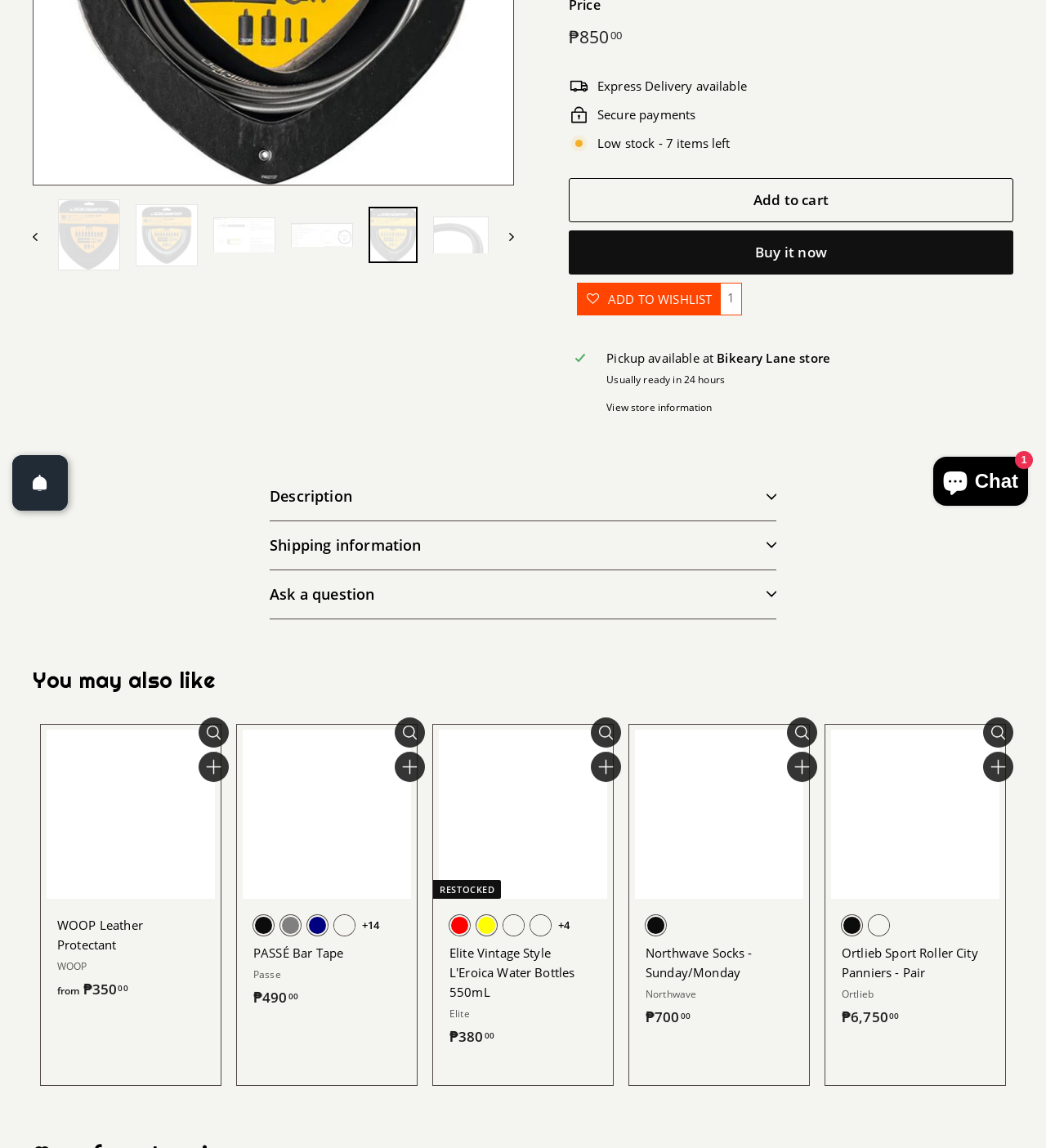Identify the bounding box coordinates for the UI element mentioned here: "aria-label="Close"". Provide the coordinates as four float values between 0 and 1, i.e., [left, top, right, bottom].

[0.012, 0.396, 0.065, 0.445]